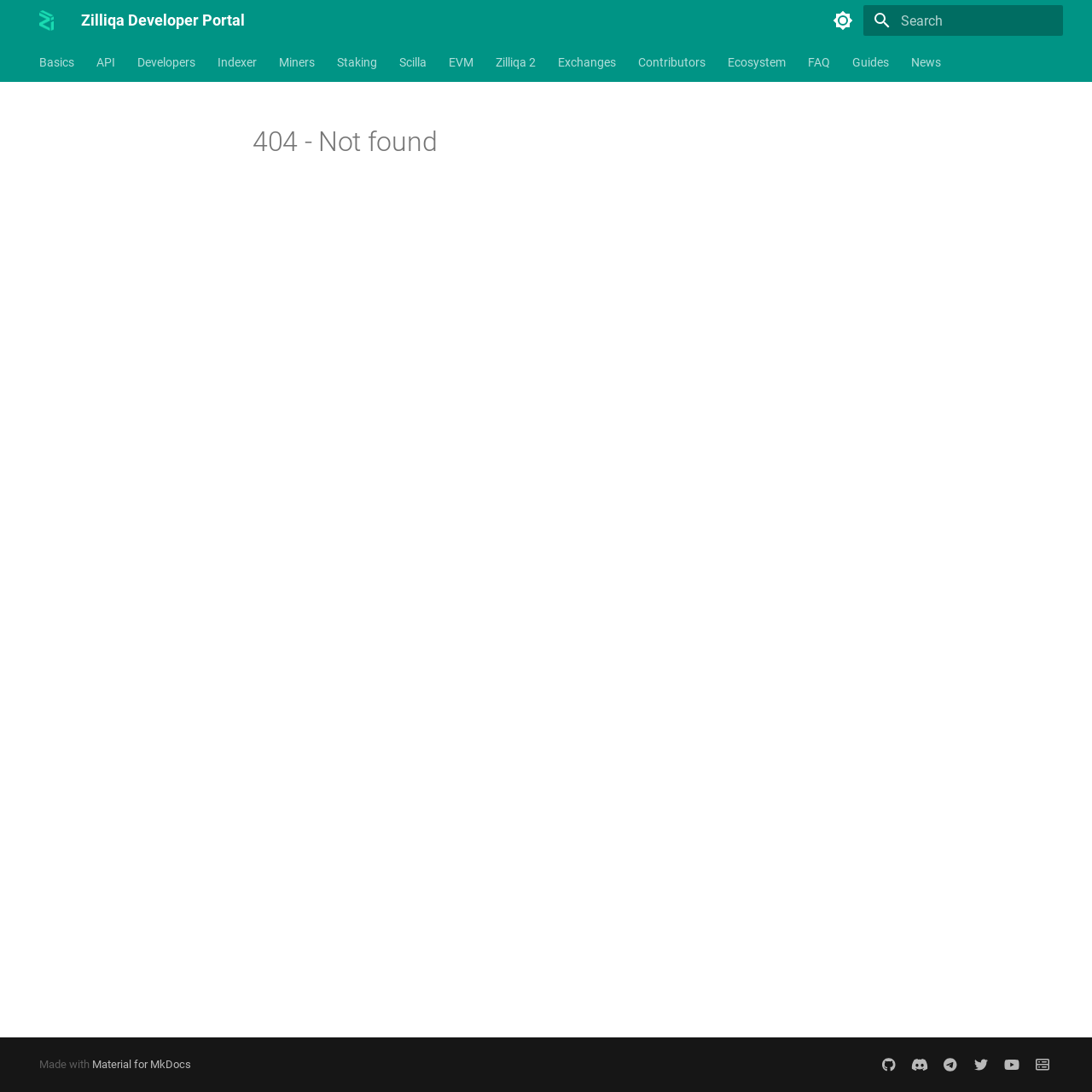Determine the bounding box coordinates for the region that must be clicked to execute the following instruction: "Search".

[0.791, 0.005, 0.973, 0.033]